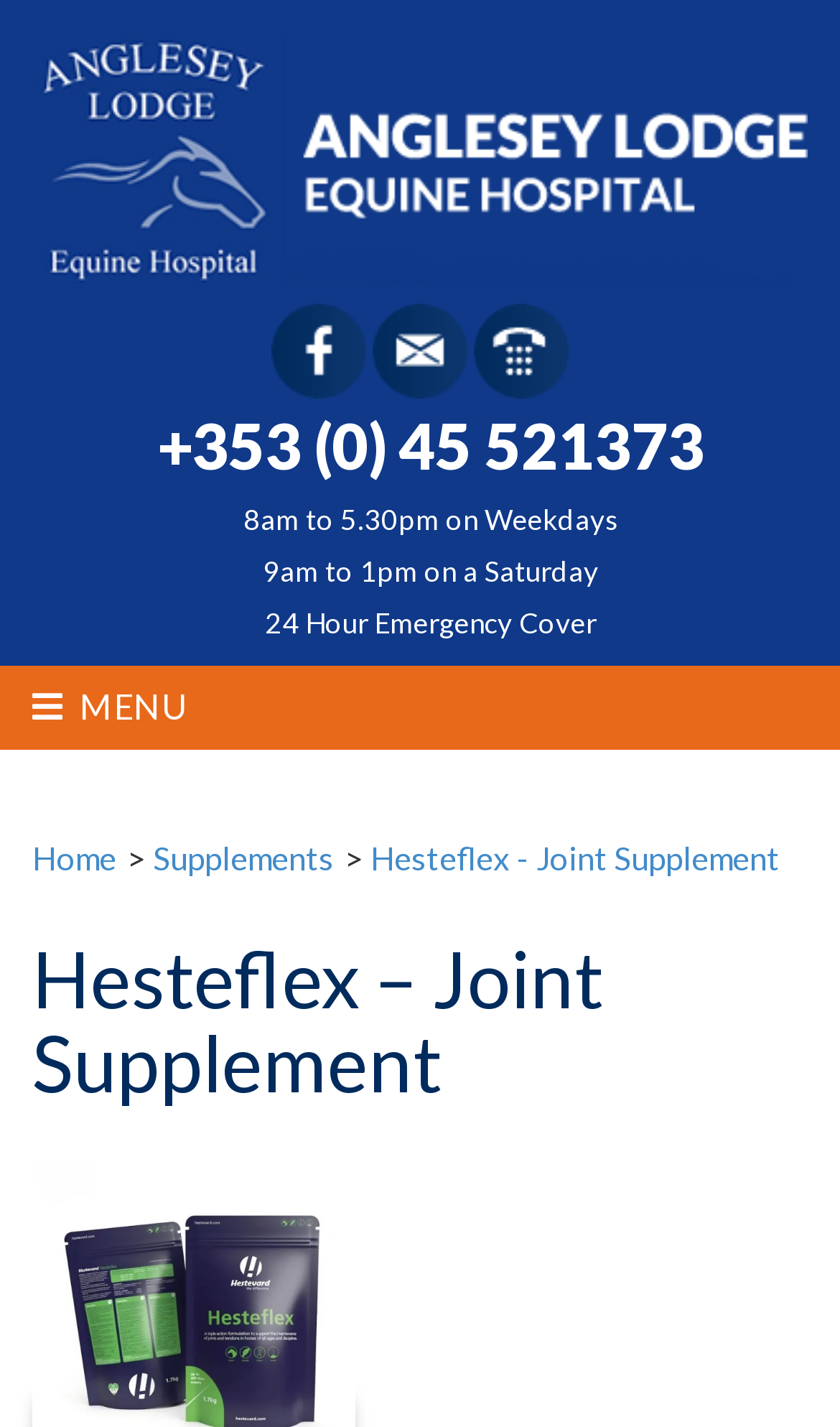Give a one-word or one-phrase response to the question: 
How many social media links are on the page?

1